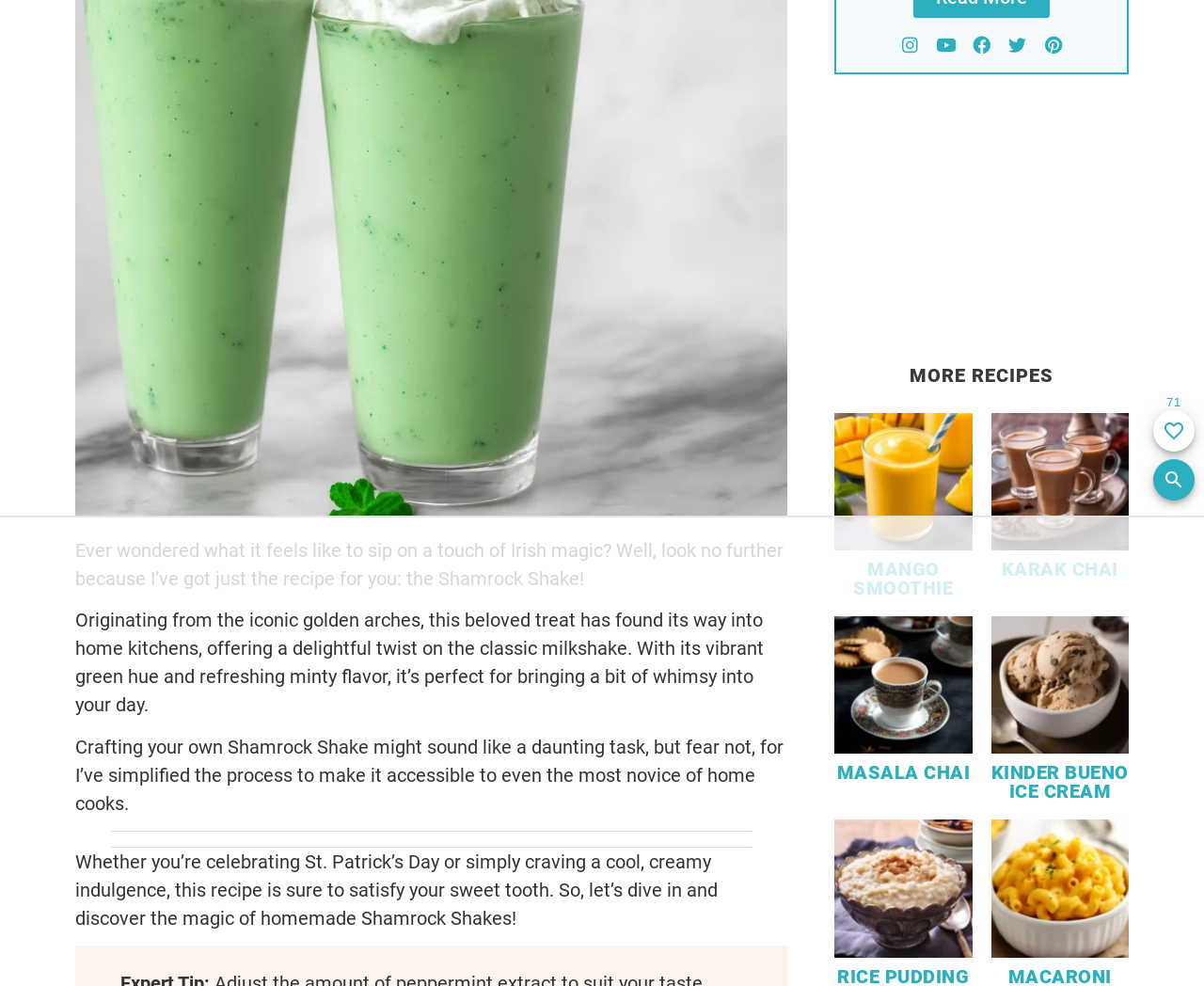Bounding box coordinates must be specified in the format (top-left x, top-left y, bottom-right x, bottom-right y). All values should be floating point numbers between 0 and 1. What are the bounding box coordinates of the UI element described as: Youtube

[0.771, 0.027, 0.8, 0.063]